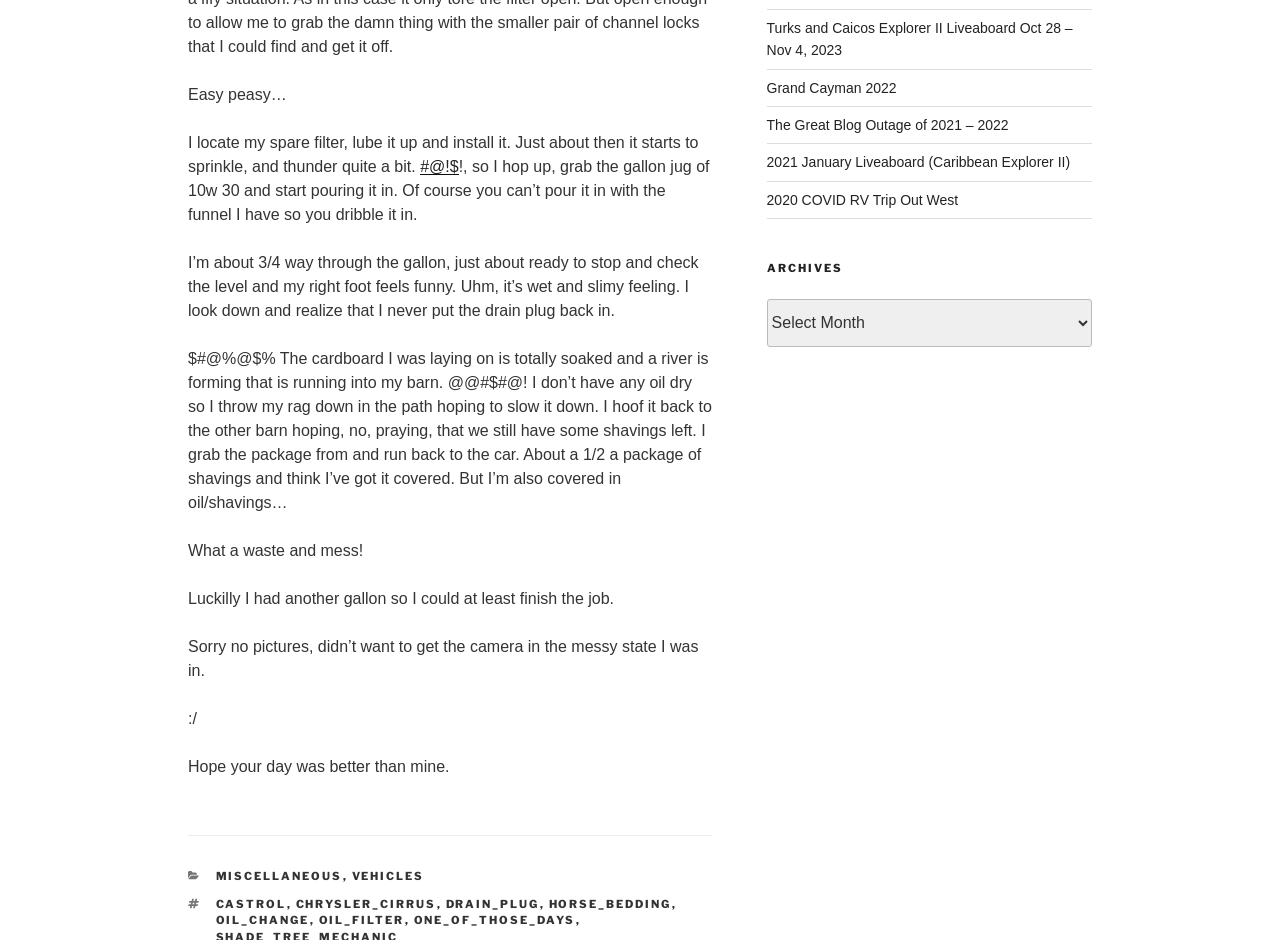Determine the bounding box coordinates for the area you should click to complete the following instruction: "Click on the 'MISCELLANEOUS' category".

[0.168, 0.925, 0.268, 0.94]